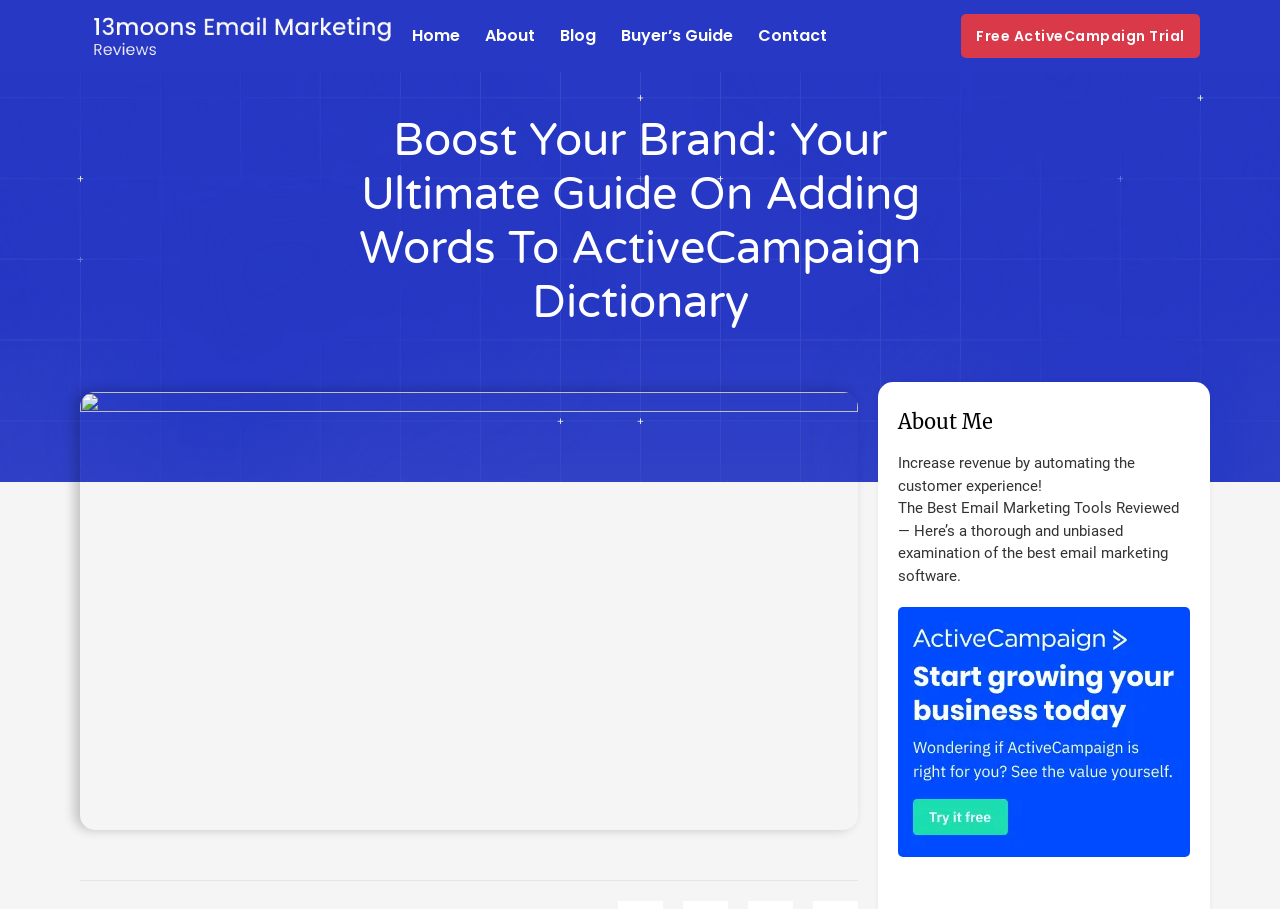Is there an image on the webpage?
Based on the image content, provide your answer in one word or a short phrase.

Yes